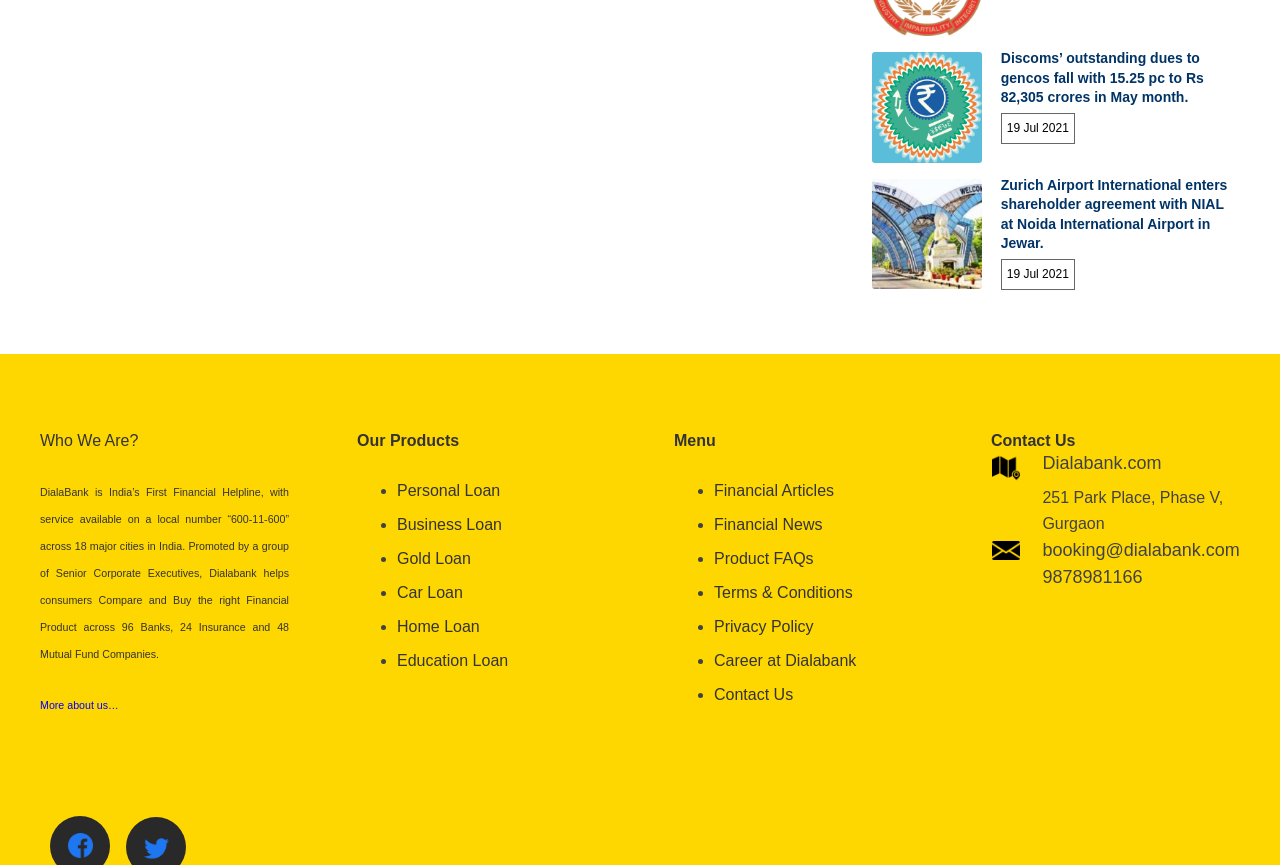What is the contact email address of Dialabank?
From the image, provide a succinct answer in one word or a short phrase.

booking@dialabank.com